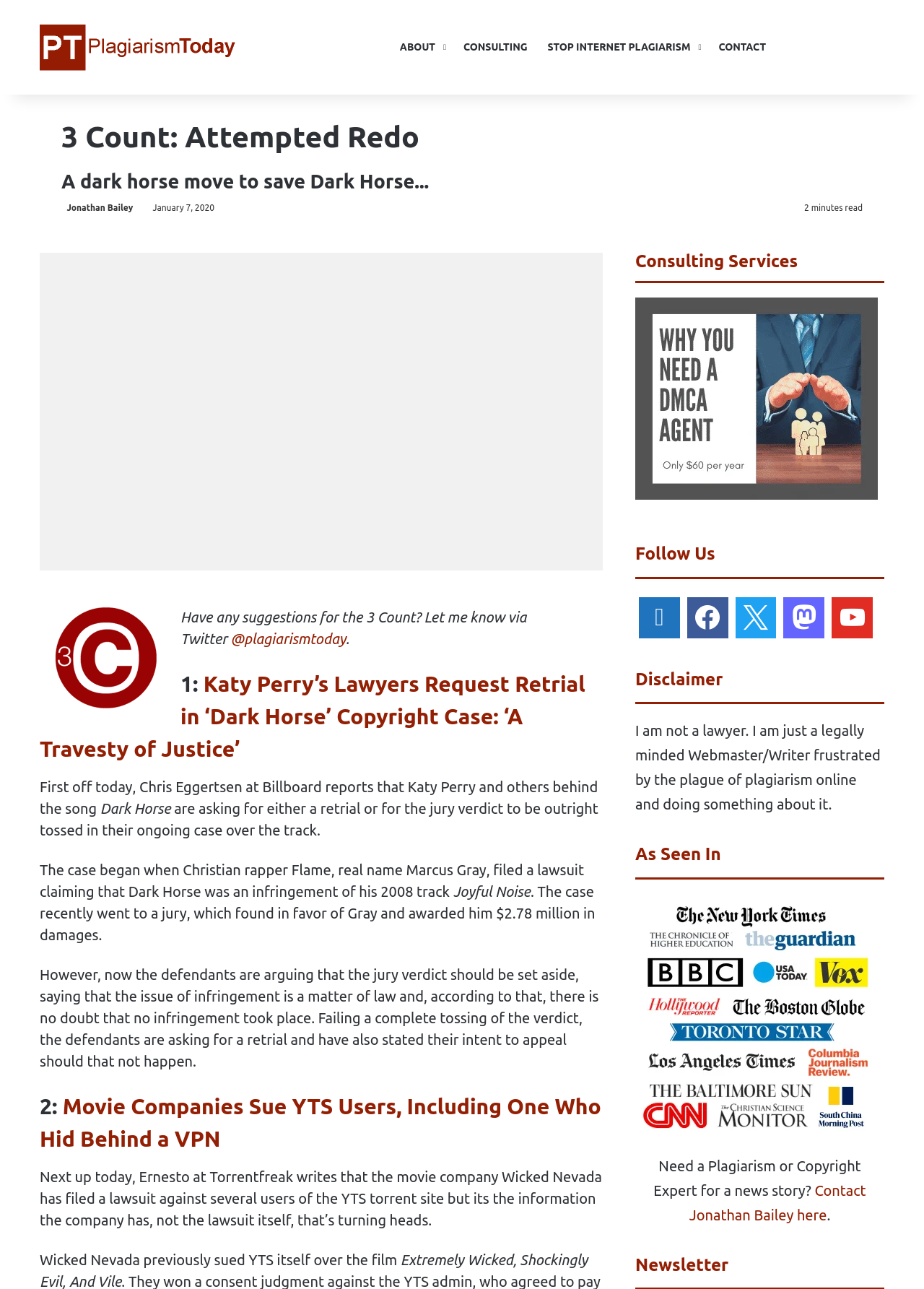Using the description "Contact Jonathan Bailey here", predict the bounding box of the relevant HTML element.

[0.746, 0.917, 0.937, 0.949]